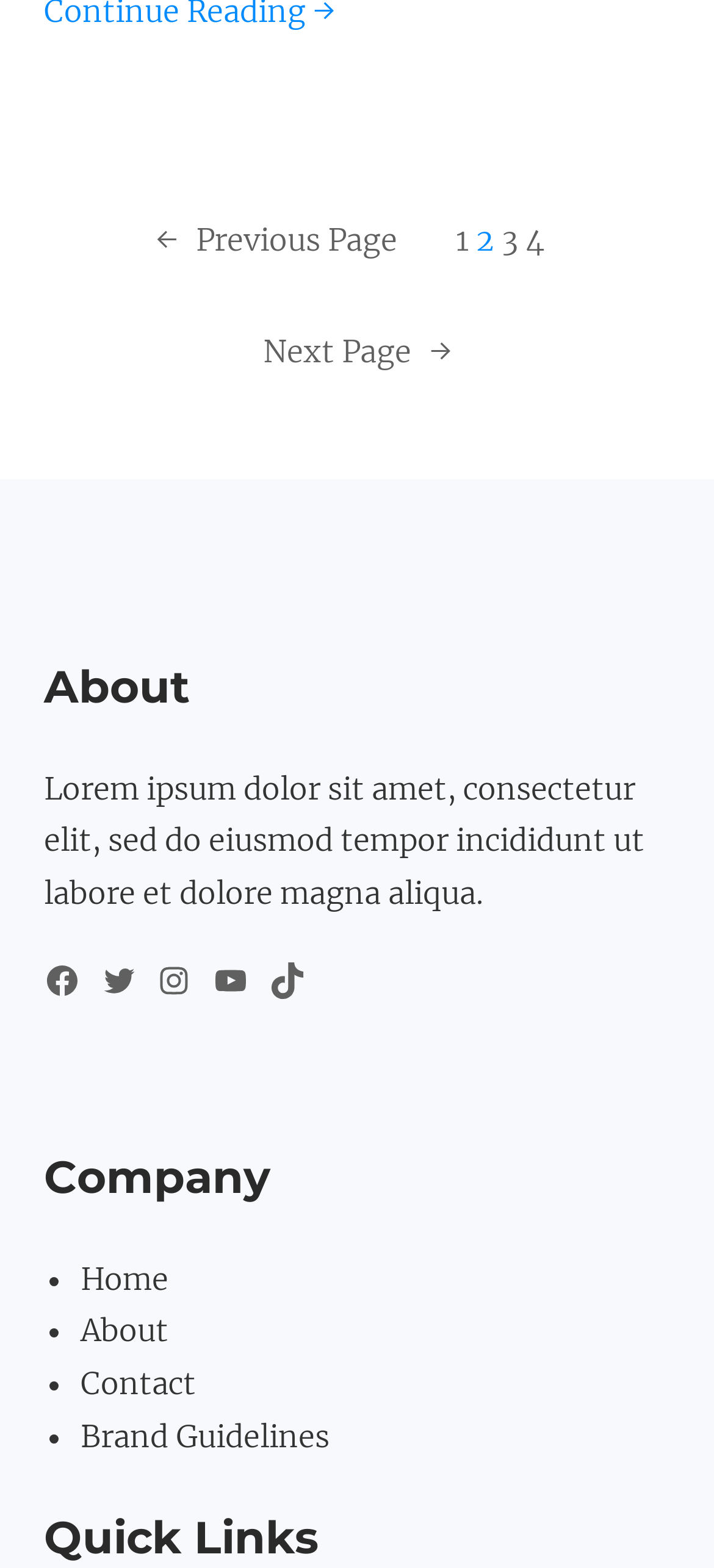Given the element description, predict the bounding box coordinates in the format (top-left x, top-left y, bottom-right x, bottom-right y), using floating point numbers between 0 and 1: ←Previous Page

[0.218, 0.136, 0.556, 0.17]